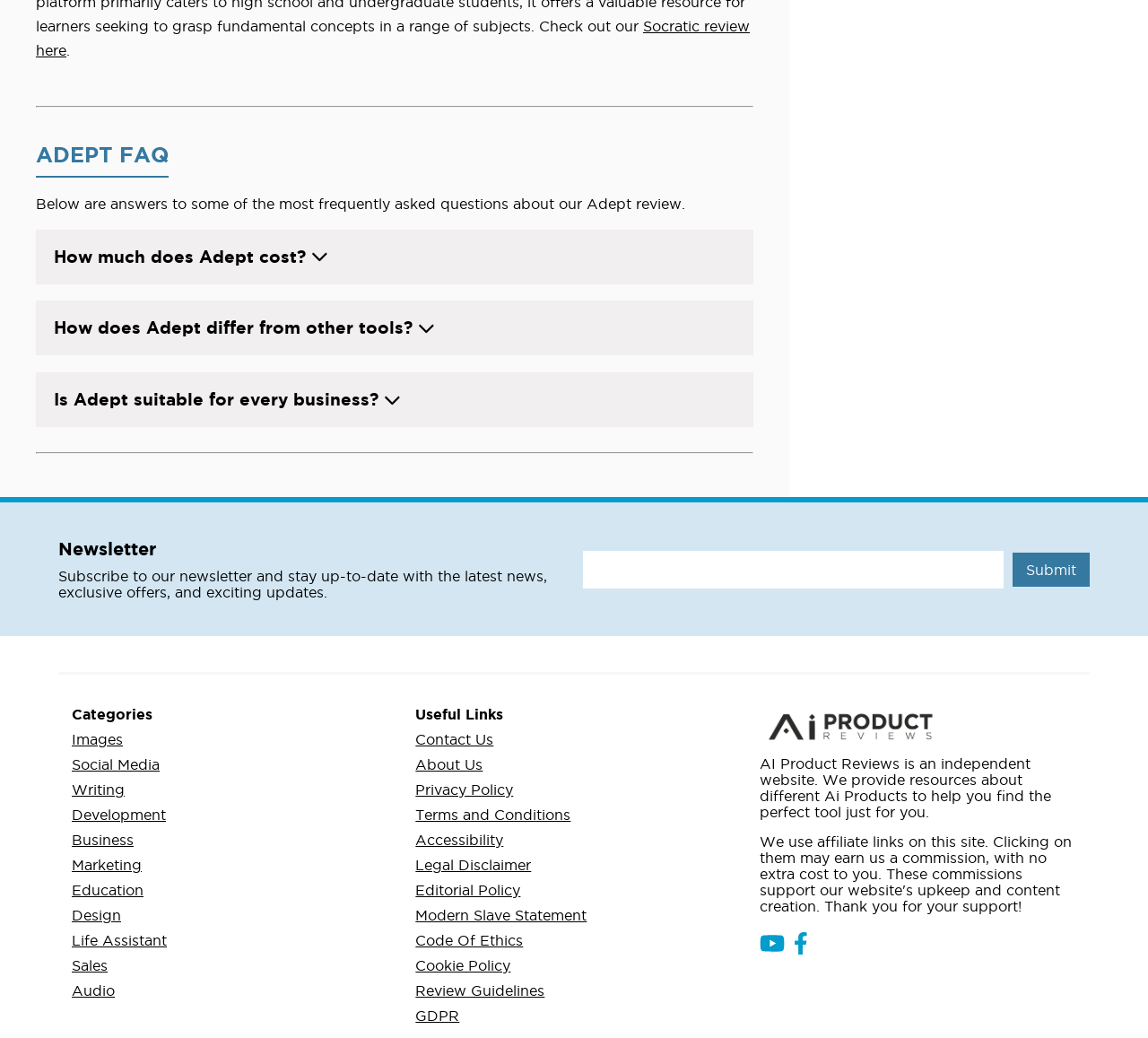Please specify the bounding box coordinates of the clickable region necessary for completing the following instruction: "Click on the 'Socratic review here' link". The coordinates must consist of four float numbers between 0 and 1, i.e., [left, top, right, bottom].

[0.031, 0.017, 0.653, 0.056]